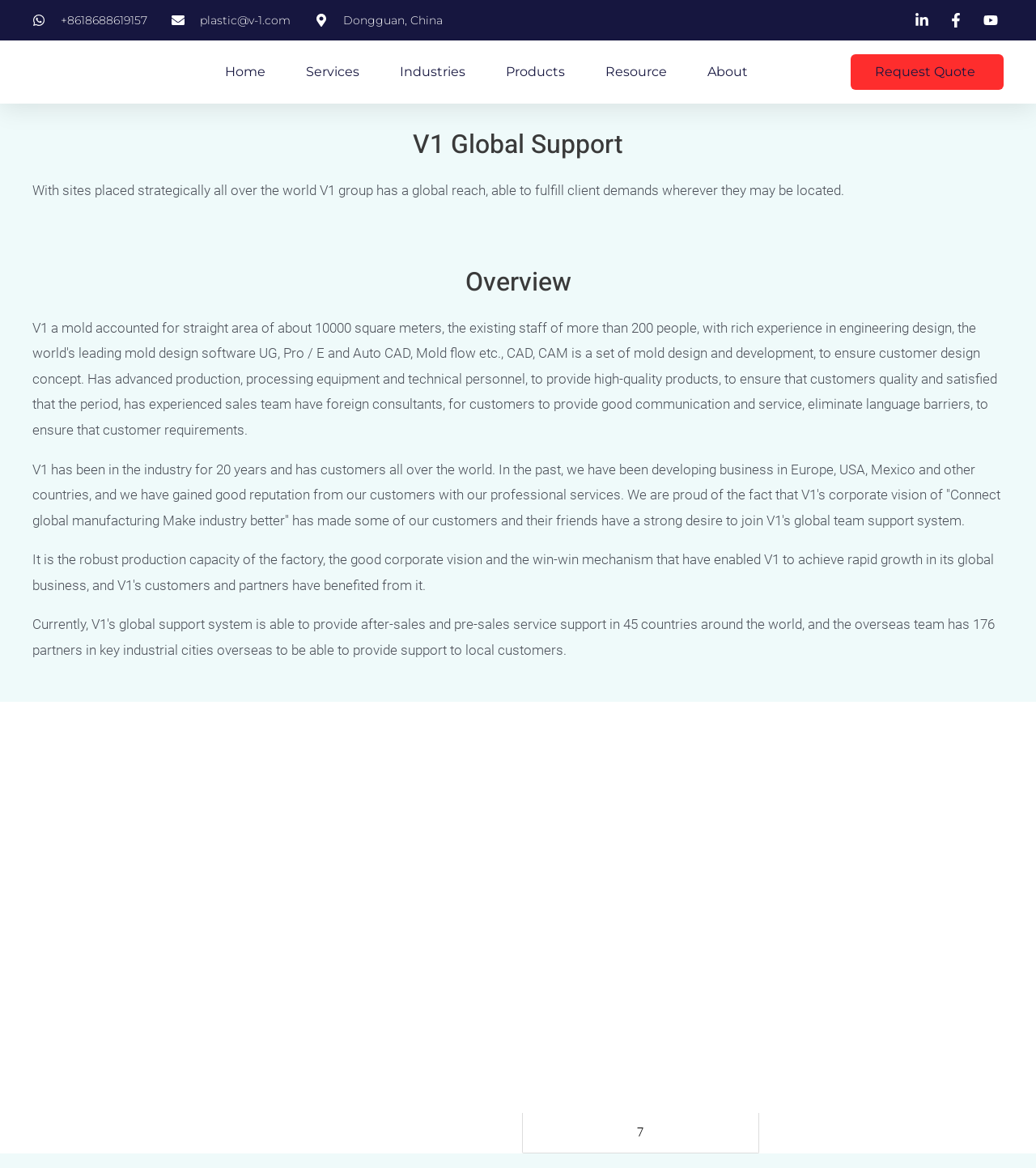What is the company's global reach?
Provide a fully detailed and comprehensive answer to the question.

The company has a global reach, able to fulfill client demands wherever they may be located, as stated in the text 'With sites placed strategically all over the world V1 group has a global reach, able to fulfill client demands wherever they may be located.'